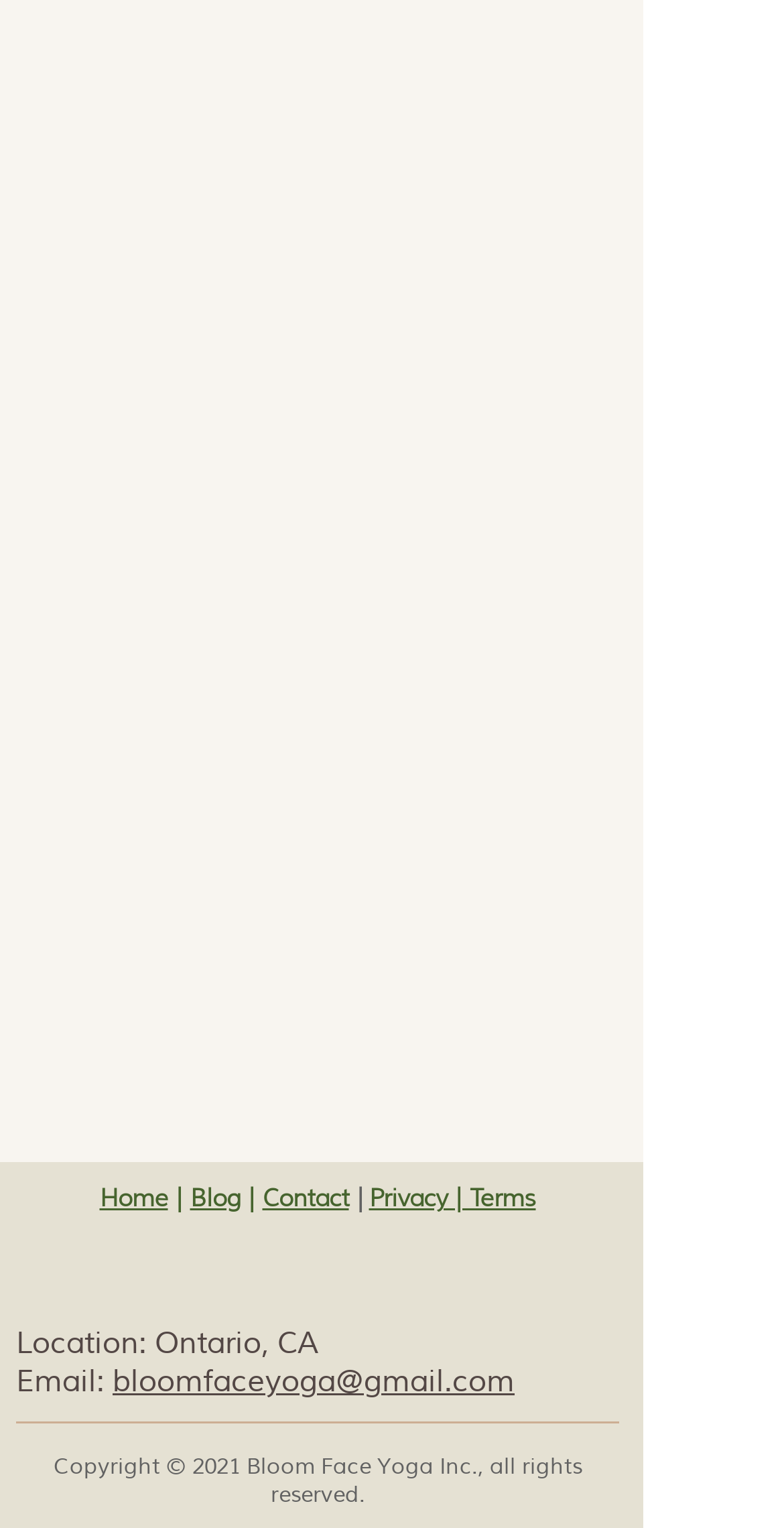Identify the bounding box coordinates of the specific part of the webpage to click to complete this instruction: "view privacy and terms".

[0.471, 0.774, 0.683, 0.794]